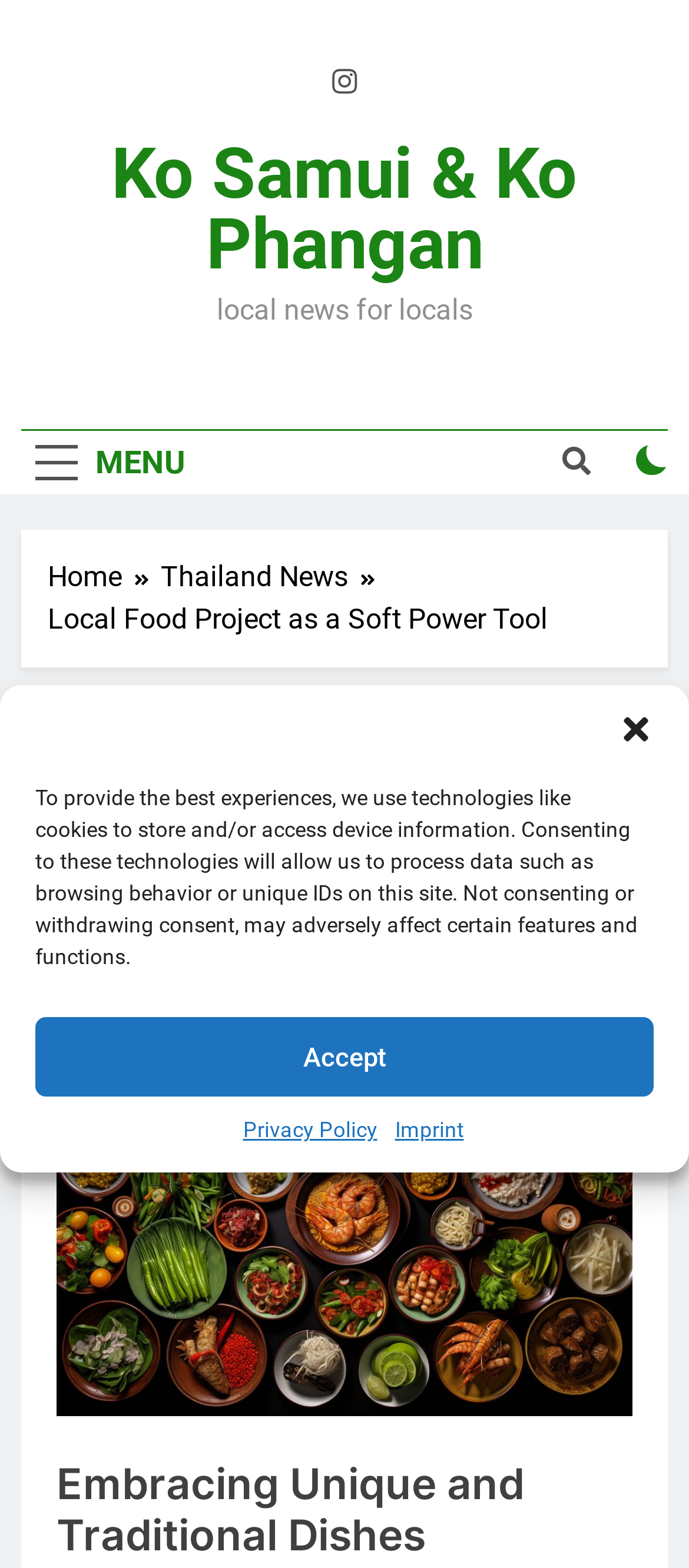Please specify the bounding box coordinates of the clickable region necessary for completing the following instruction: "view Thailand news". The coordinates must consist of four float numbers between 0 and 1, i.e., [left, top, right, bottom].

[0.233, 0.355, 0.562, 0.382]